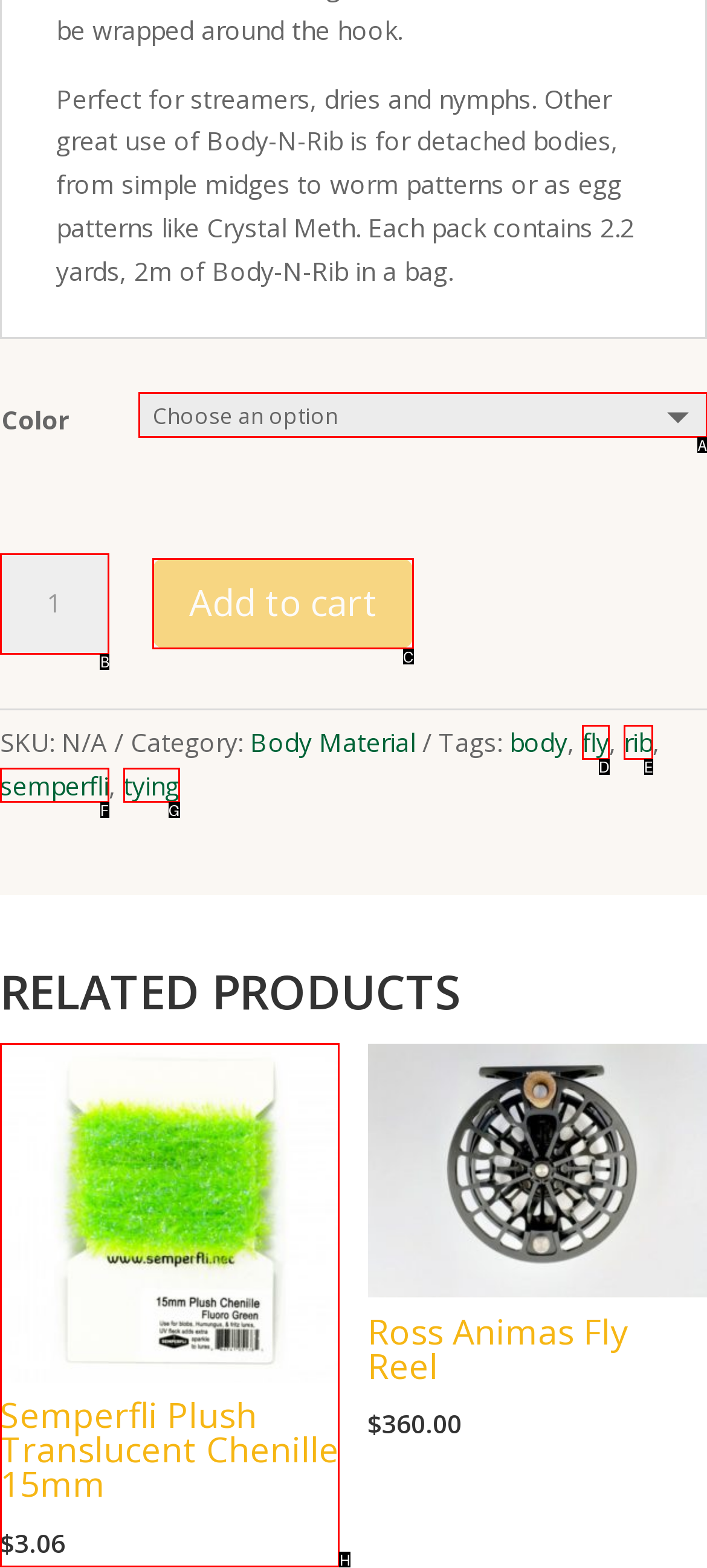For the task: Add to cart, tell me the letter of the option you should click. Answer with the letter alone.

C